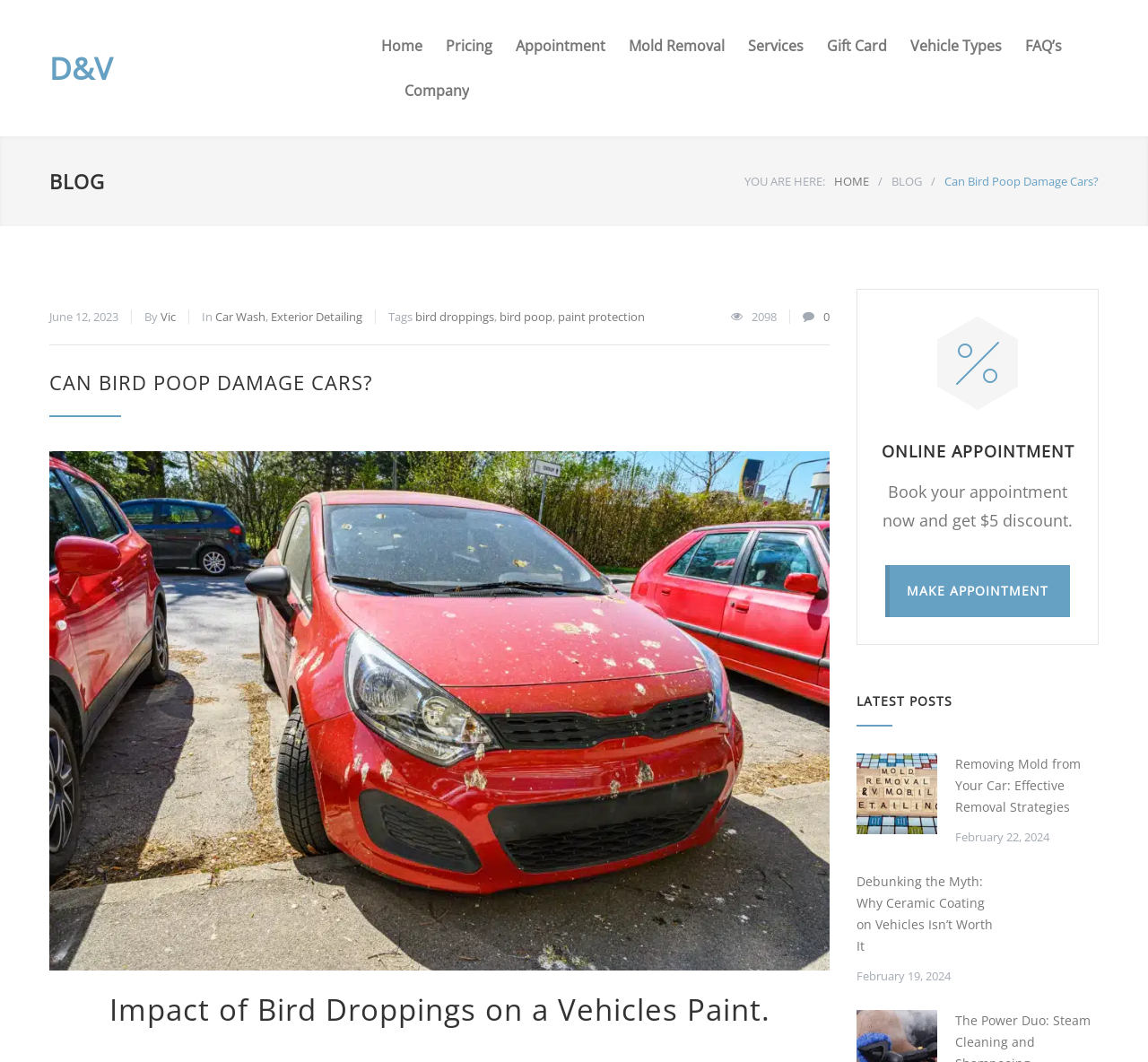What is the date of the blog post?
Provide an in-depth answer to the question, covering all aspects.

The date of the blog post can be found in the static text element with the text 'June 12, 2023' which is located below the title of the blog post.